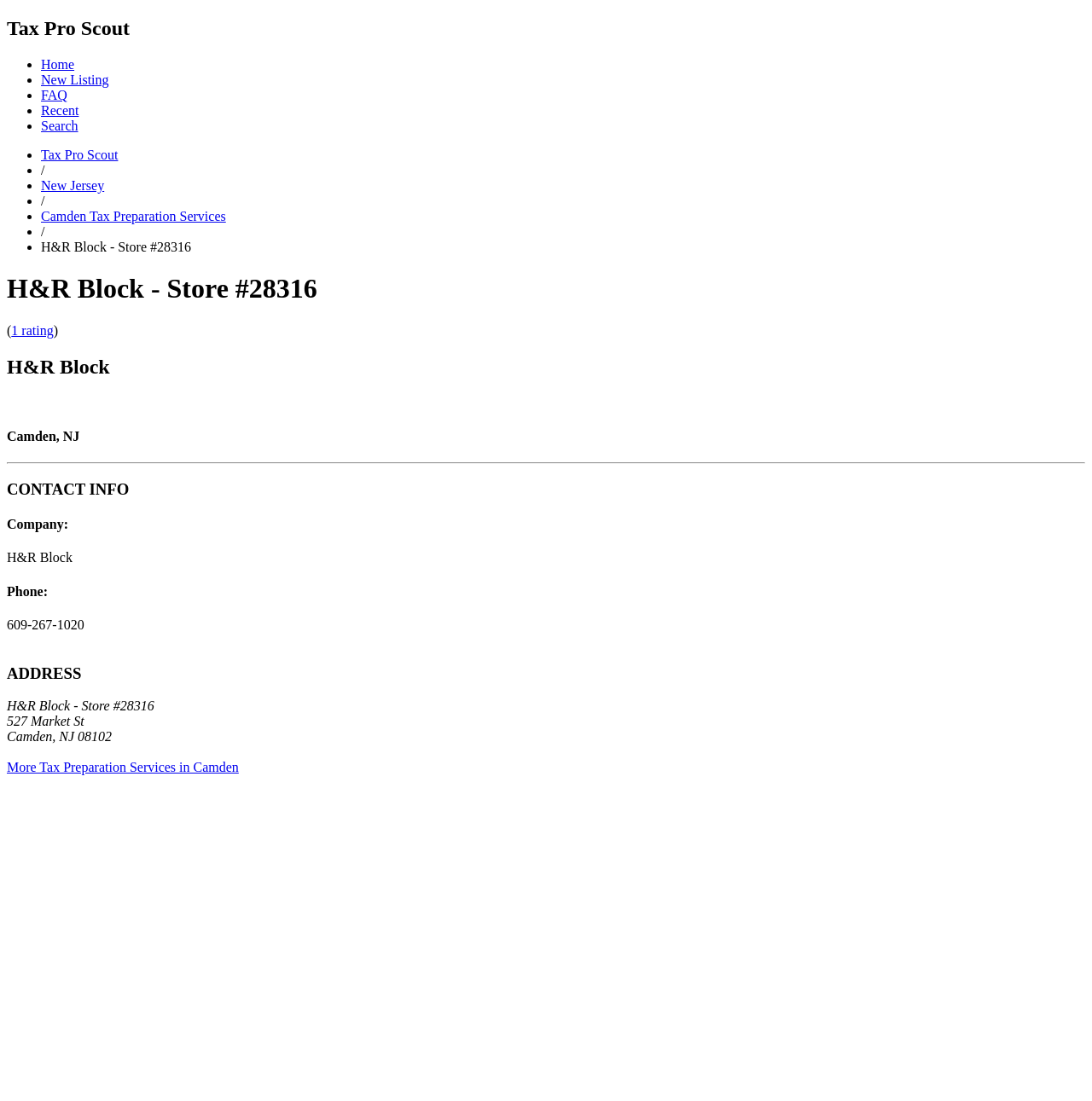Give the bounding box coordinates for this UI element: "FAQ". The coordinates should be four float numbers between 0 and 1, arranged as [left, top, right, bottom].

[0.038, 0.08, 0.062, 0.093]